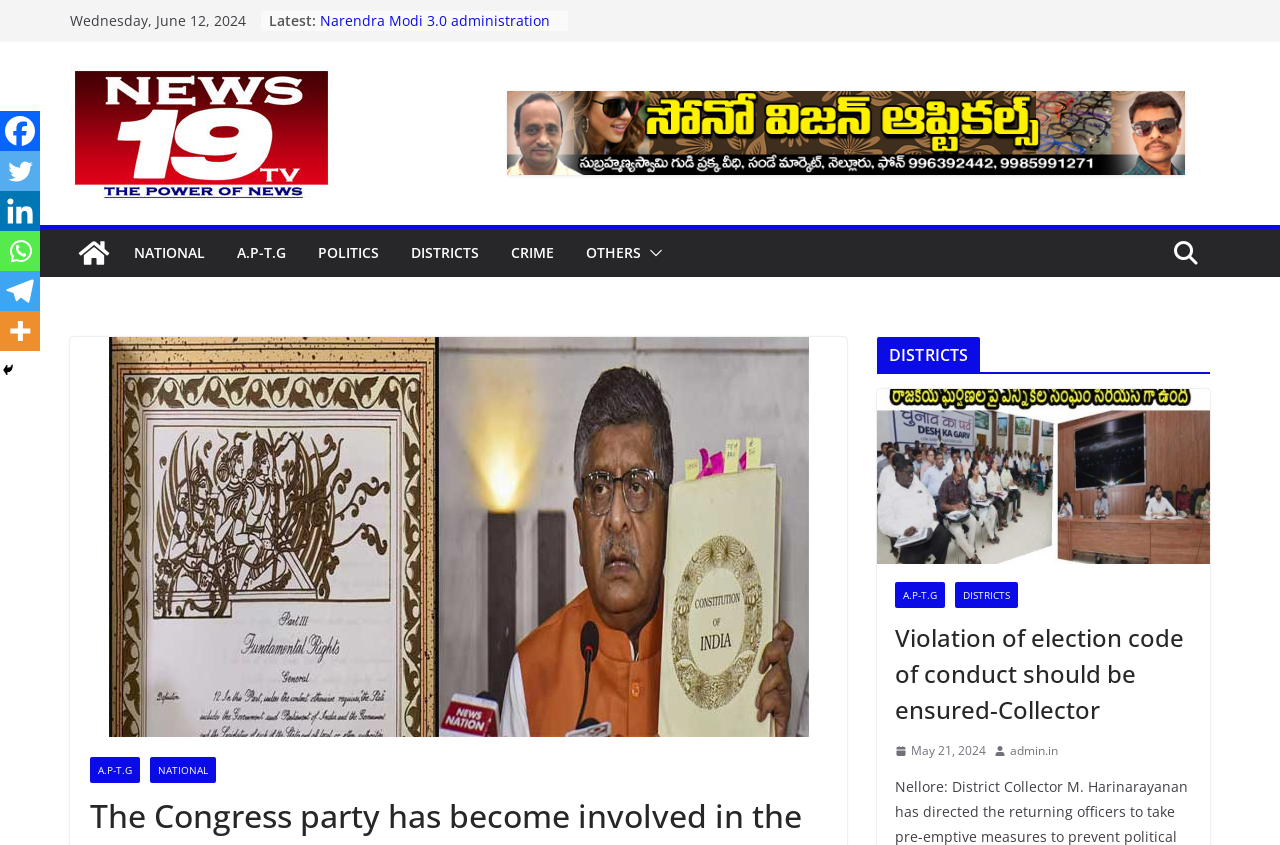What is the name of the news organization displayed at the top of the webpage?
Use the image to give a comprehensive and detailed response to the question.

I found the name of the news organization by looking at the top of the webpage, where it is displayed prominently. The name is 'news19tv', which suggests that the webpage is a news website or portal.